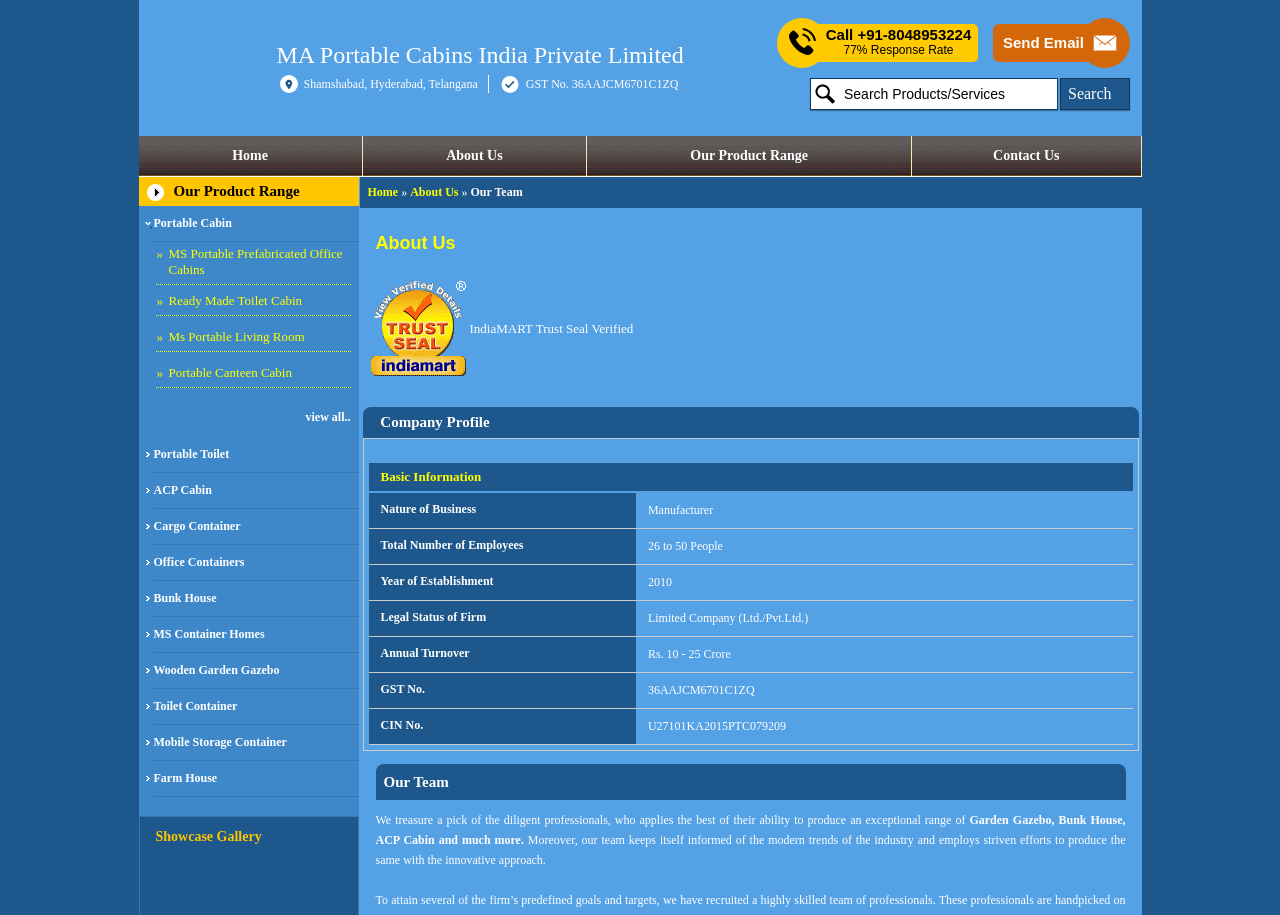Specify the bounding box coordinates of the area to click in order to execute this command: 'Click on the 'Home' link'. The coordinates should consist of four float numbers ranging from 0 to 1, and should be formatted as [left, top, right, bottom].

[0.108, 0.149, 0.283, 0.192]